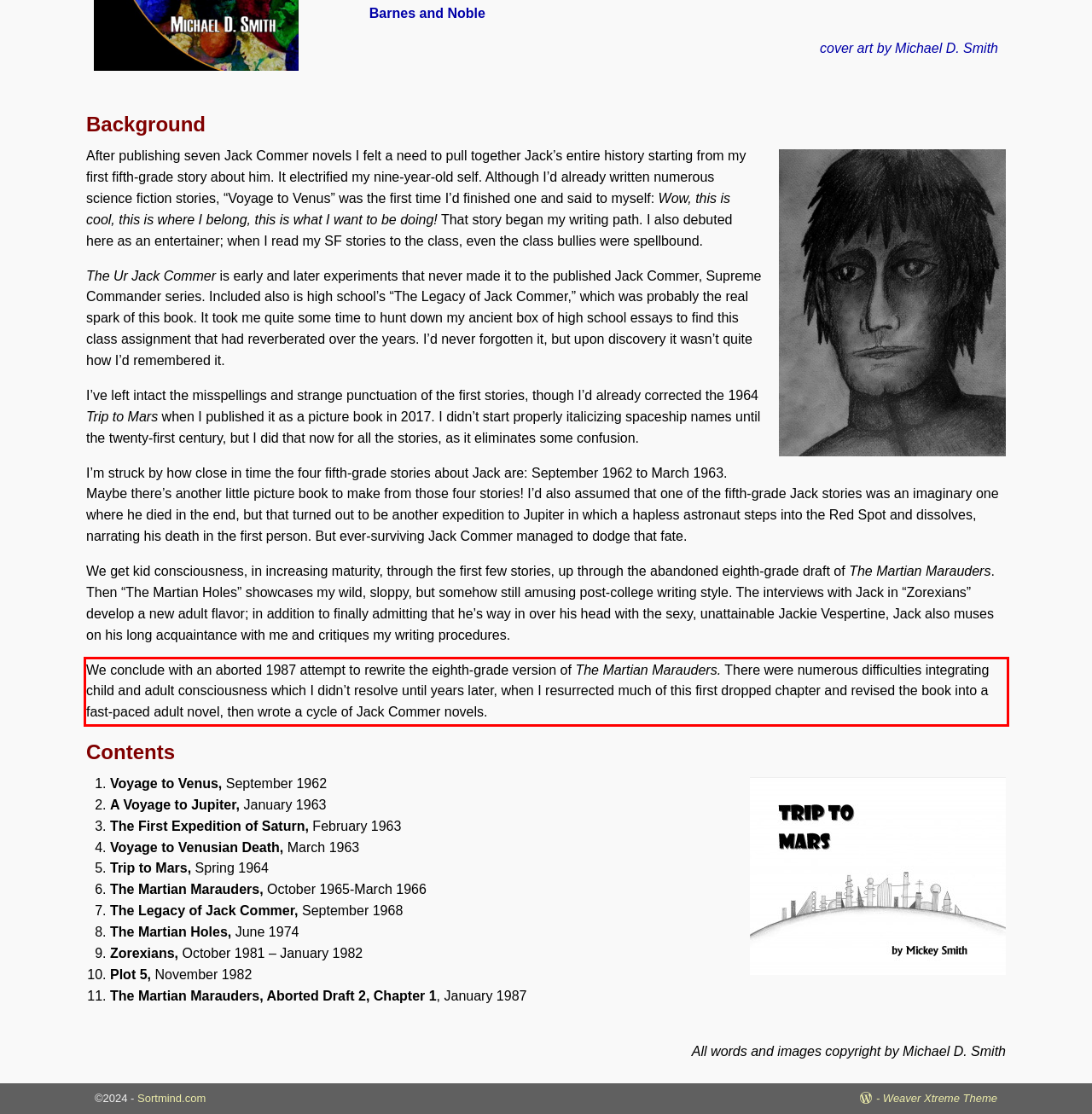You are provided with a screenshot of a webpage that includes a UI element enclosed in a red rectangle. Extract the text content inside this red rectangle.

We conclude with an aborted 1987 attempt to rewrite the eighth-grade version of The Martian Marauders. There were numerous difficulties integrating child and adult consciousness which I didn’t resolve until years later, when I resurrected much of this first dropped chapter and revised the book into a fast-paced adult novel, then wrote a cycle of Jack Commer novels.